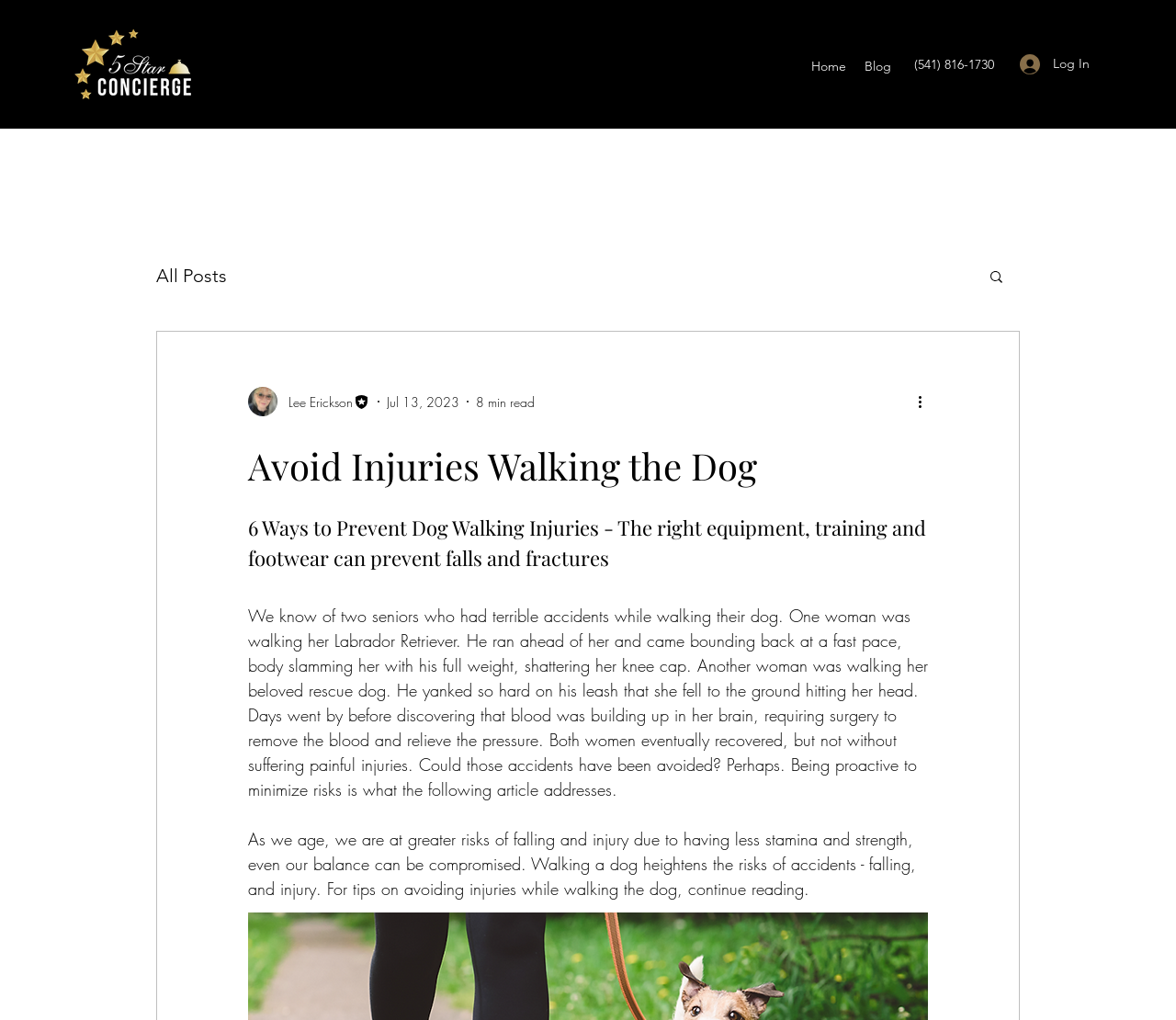Explain in detail what you observe on this webpage.

The webpage is about preventing dog walking injuries, with a focus on seniors. At the top left, there is a logo image, and next to it, a navigation menu with links to "Home" and "Blog". On the top right, there is a phone number and a "Log In" button. Below the navigation menu, there is a secondary navigation menu with a link to "All Posts" and a "Search" button.

The main content of the webpage is an article written by Lee Erickson, Editor, with a writer's picture on the left. The article is dated July 13, 2023, and has an estimated reading time of 8 minutes. The title of the article is "6 Ways to Prevent Dog Walking Injuries - The right equipment, training and footwear can prevent falls and fractures". Below the title, there is a brief introduction to the article, followed by a longer paragraph describing two accidents that occurred while walking dogs, and how they could have been avoided.

The article continues with a section discussing the risks of falling and injury as we age, and how walking a dog can heighten these risks. The rest of the article is not visible in this screenshot, but it likely provides tips on avoiding injuries while walking the dog.